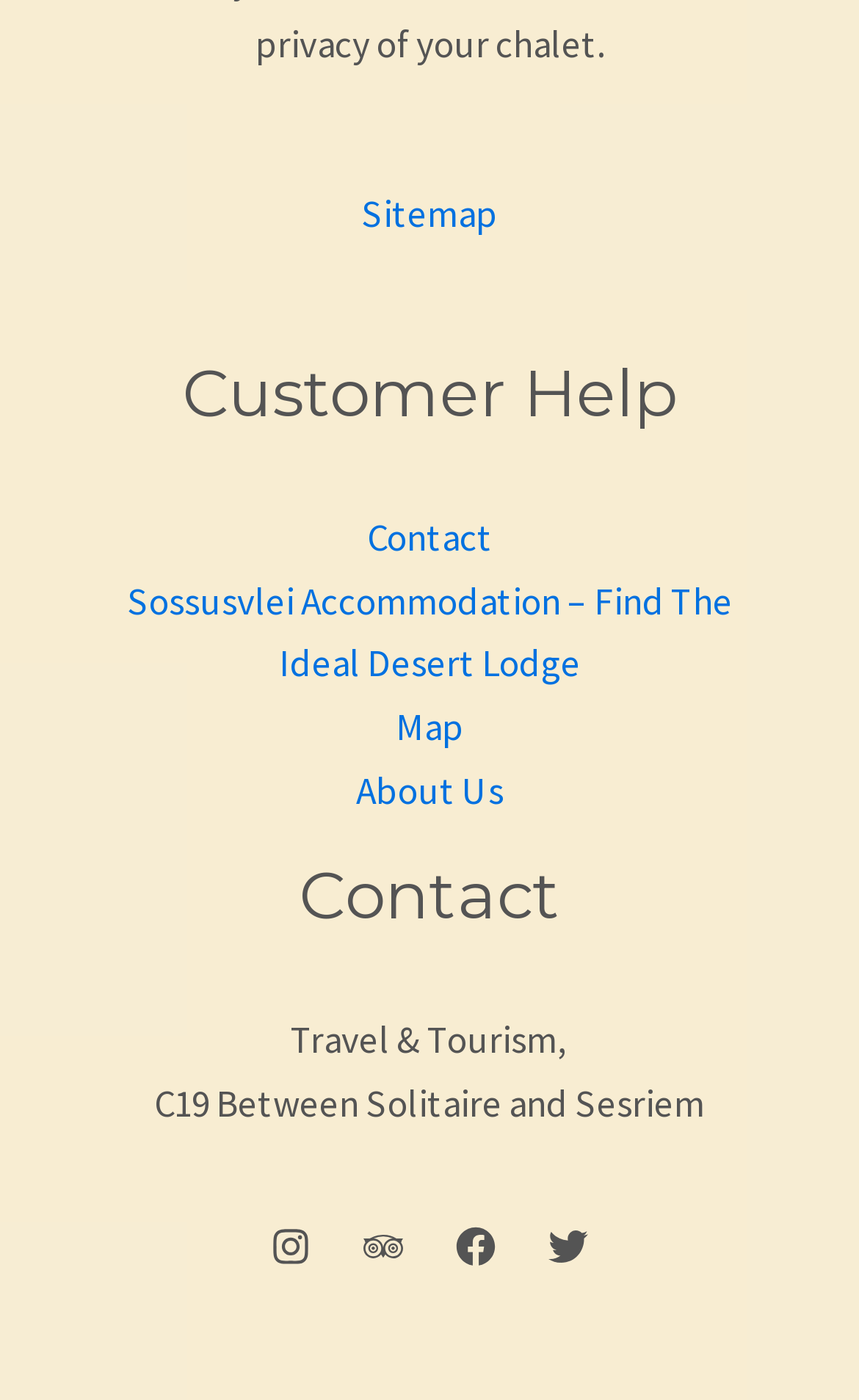Show the bounding box coordinates for the element that needs to be clicked to execute the following instruction: "Open Sossusvlei Accommodation page". Provide the coordinates in the form of four float numbers between 0 and 1, i.e., [left, top, right, bottom].

[0.147, 0.411, 0.853, 0.491]